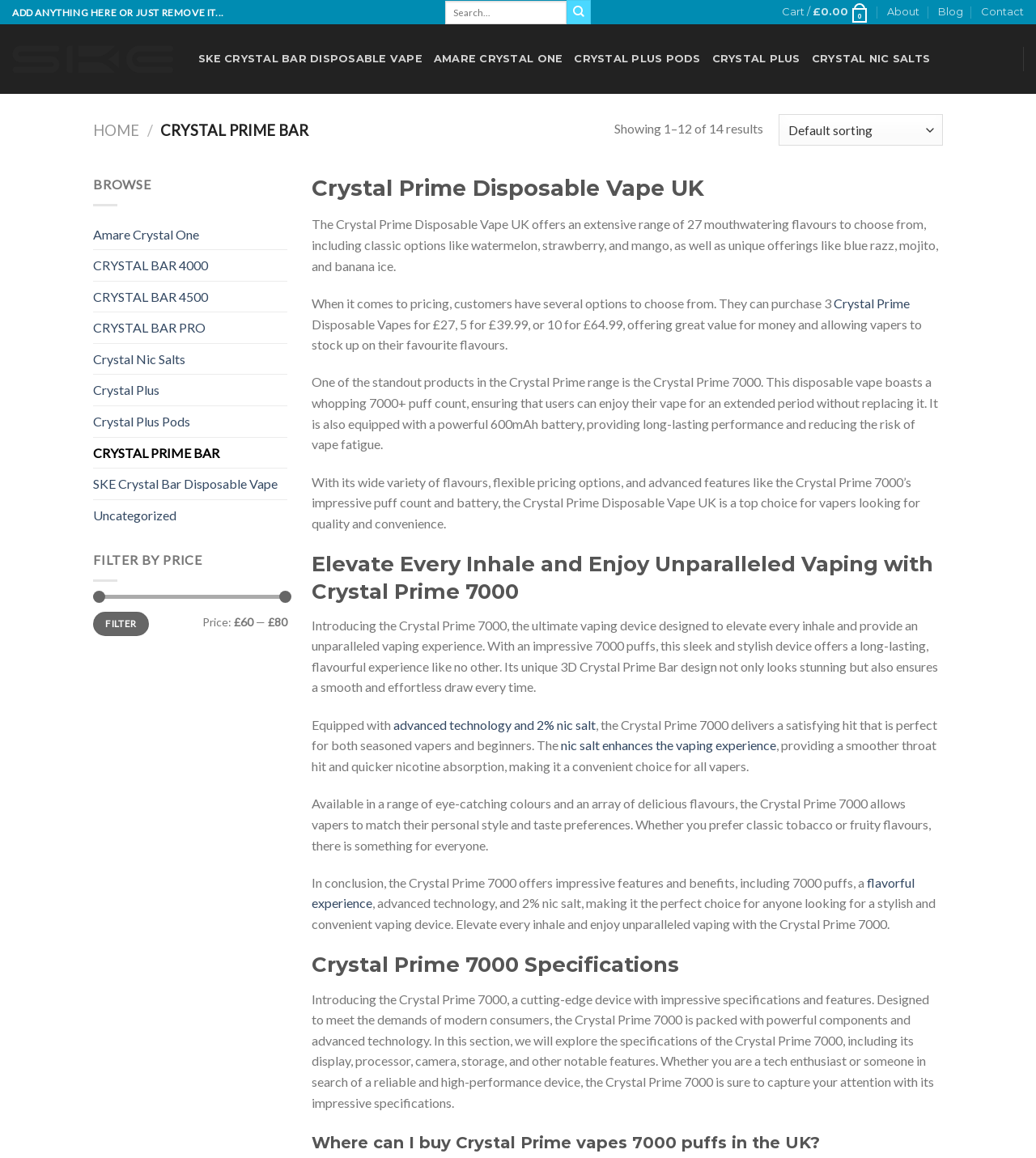Generate the text content of the main headline of the webpage.

Crystal Prime Disposable Vape UK